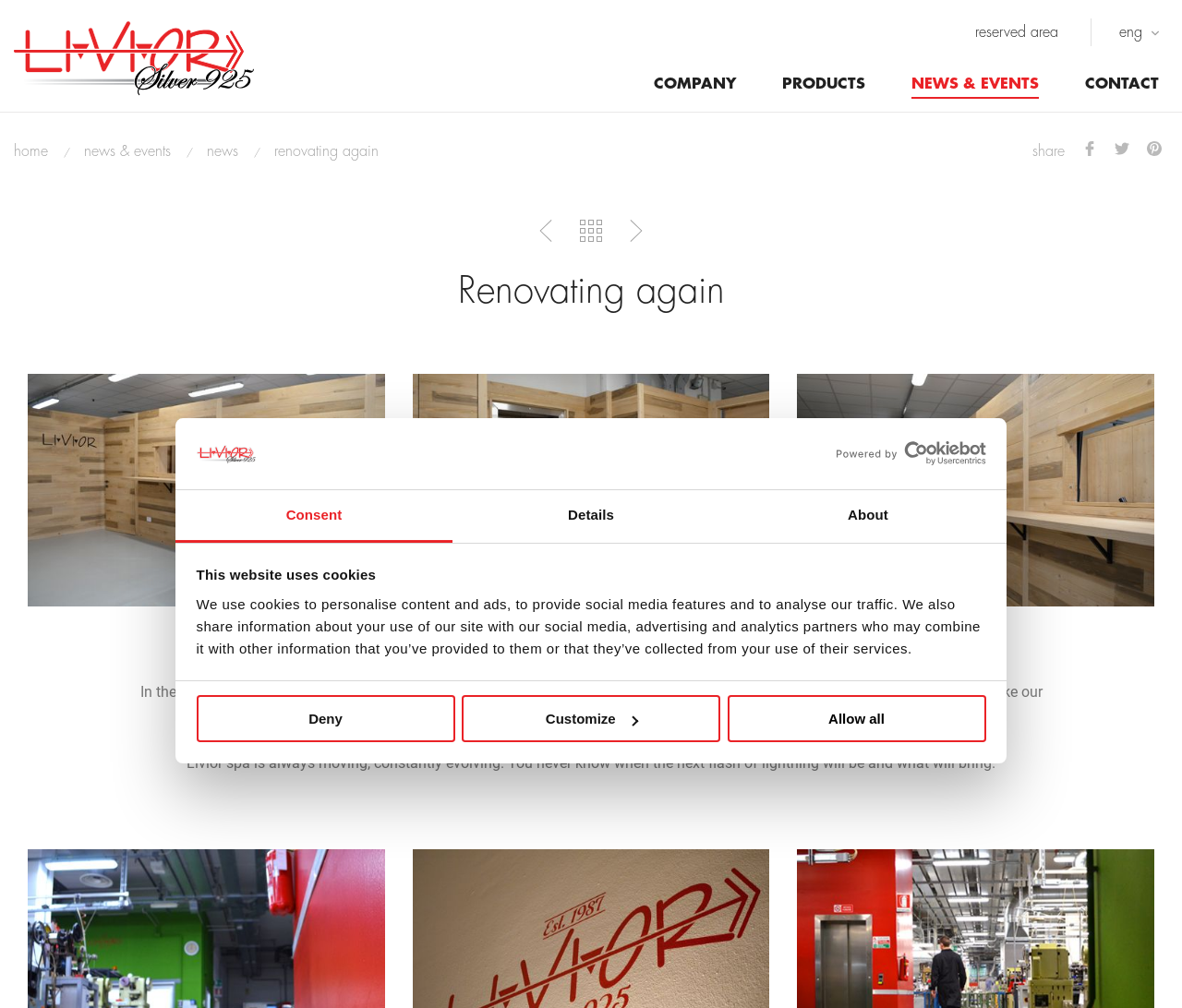Provide a one-word or short-phrase answer to the question:
What is the function of the buttons 'Deny', 'Customize', and 'Allow all'?

Cookie settings